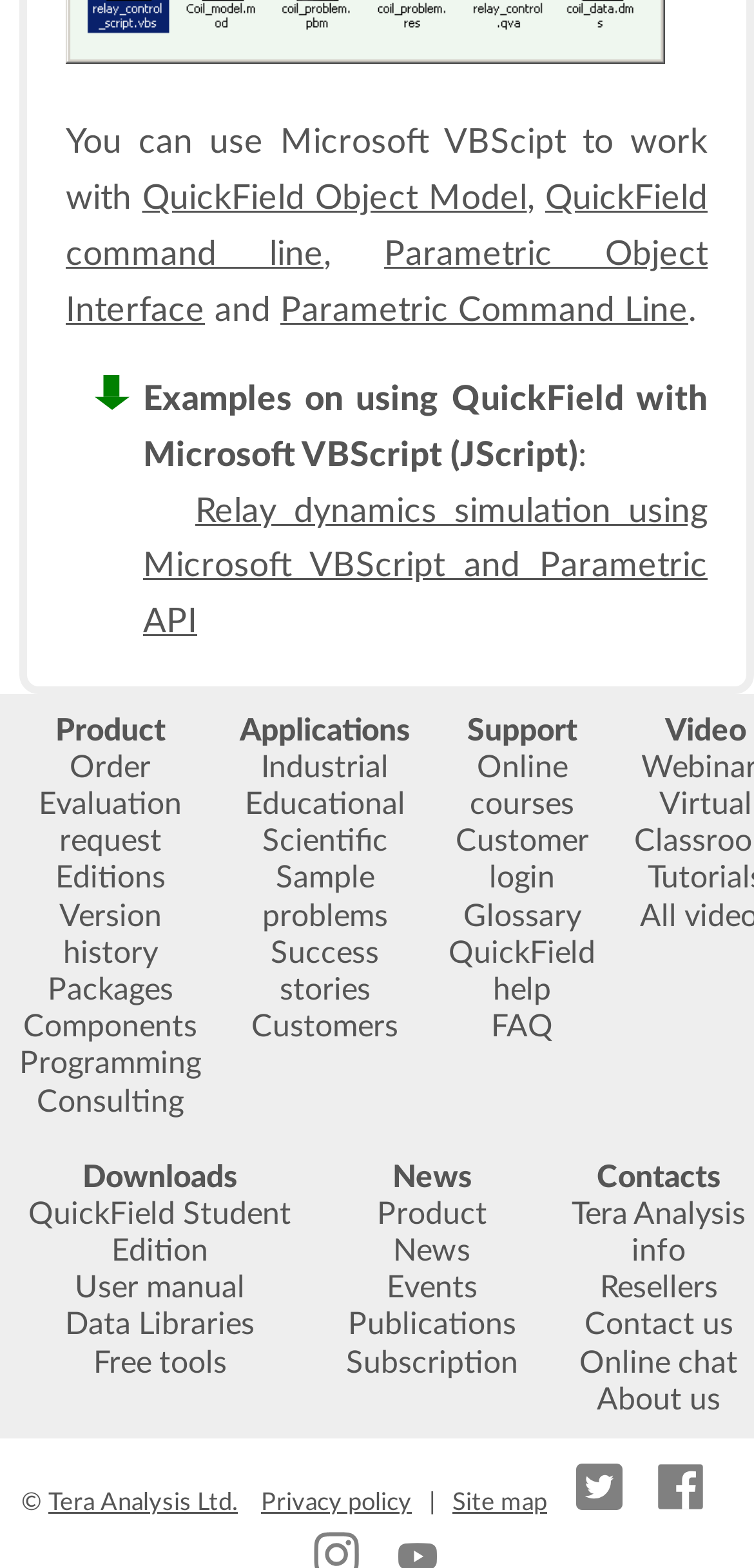Please give the bounding box coordinates of the area that should be clicked to fulfill the following instruction: "Get information about Product Order Evaluation request Editions Version history Packages Components Programming Consulting". The coordinates should be in the format of four float numbers from 0 to 1, i.e., [left, top, right, bottom].

[0.0, 0.442, 0.292, 0.727]